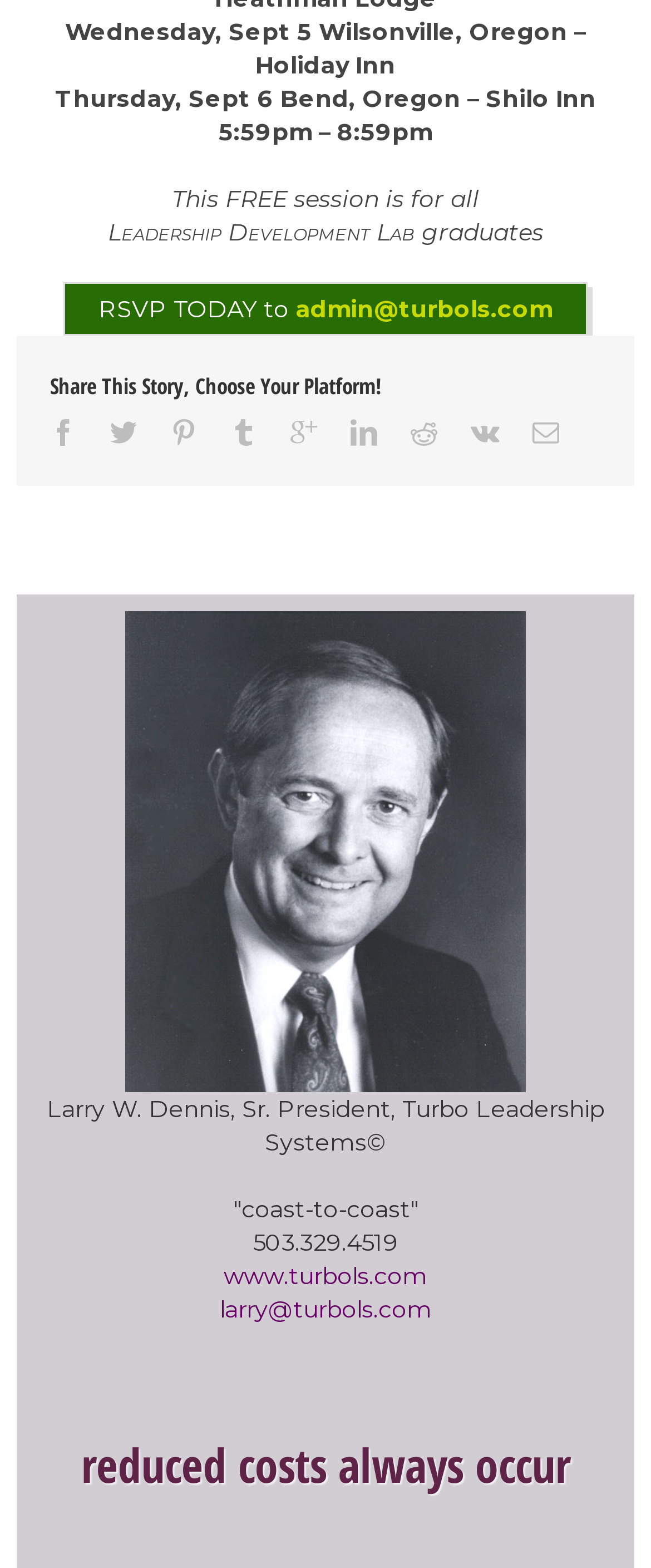Can you specify the bounding box coordinates of the area that needs to be clicked to fulfill the following instruction: "Visit the Turbo Leadership Systems website"?

[0.344, 0.805, 0.656, 0.824]